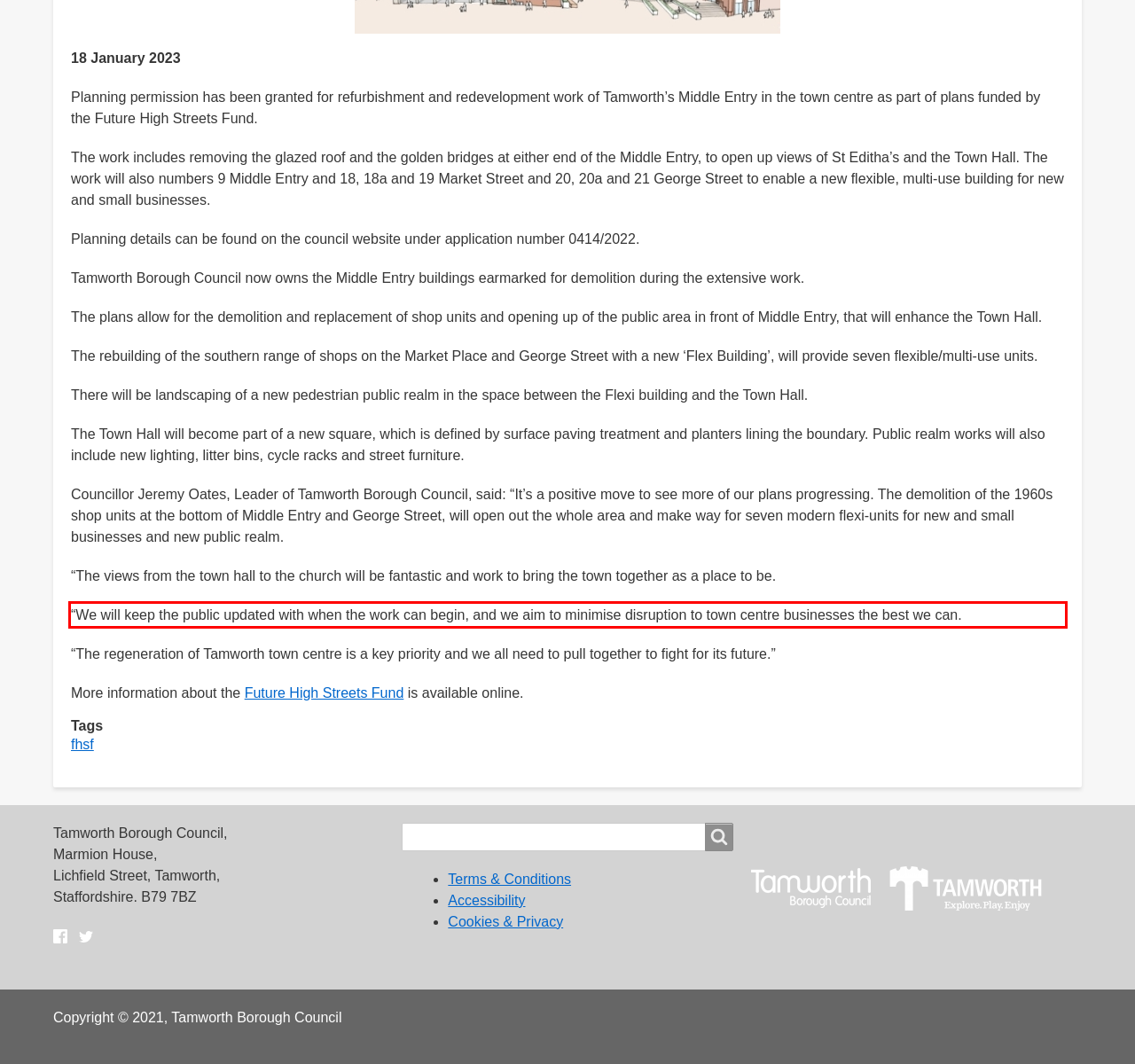Analyze the screenshot of the webpage that features a red bounding box and recognize the text content enclosed within this red bounding box.

“We will keep the public updated with when the work can begin, and we aim to minimise disruption to town centre businesses the best we can.